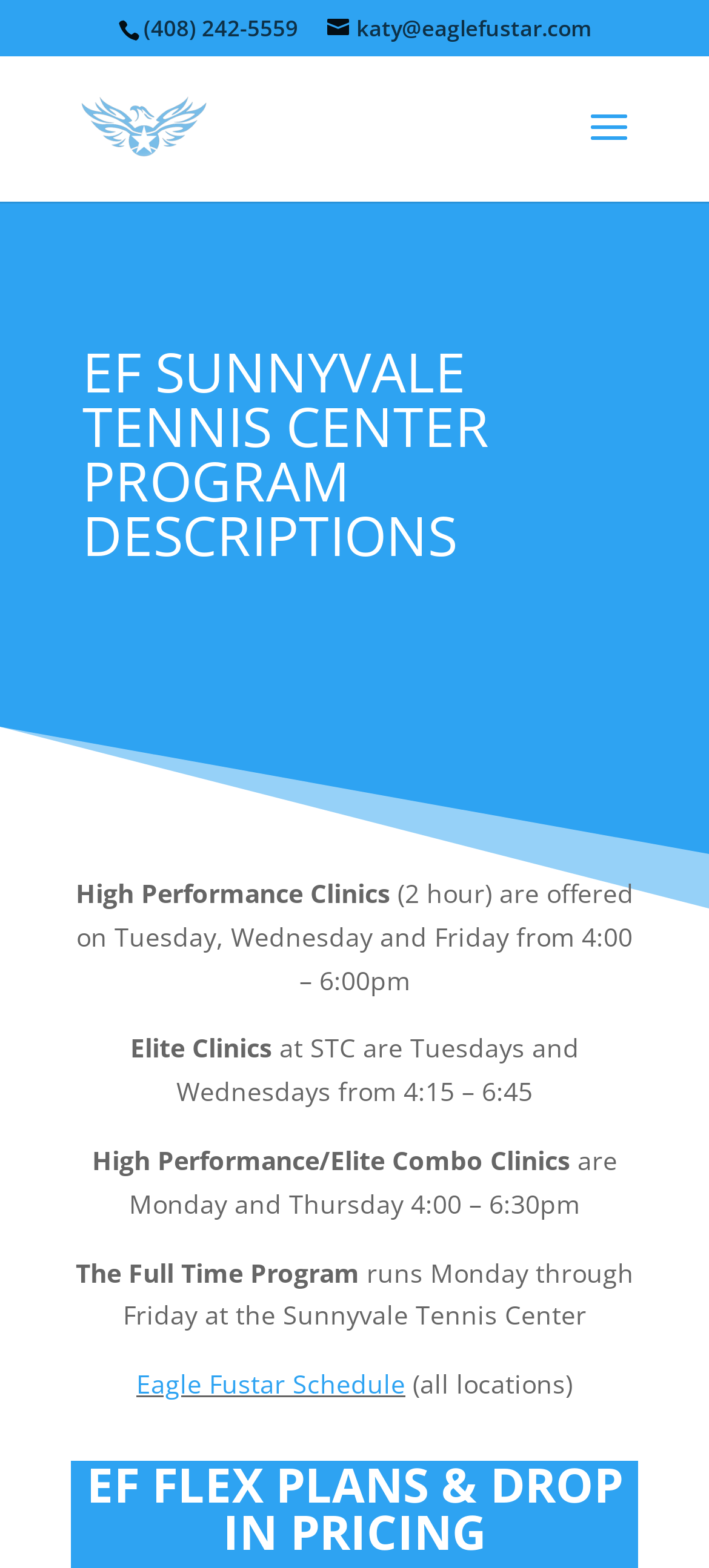What is the phone number of Eagle Fustar Tennis Academy?
Please provide a detailed and comprehensive answer to the question.

I found the phone number by looking at the static text element with the bounding box coordinates [0.203, 0.008, 0.421, 0.028] which contains the phone number.